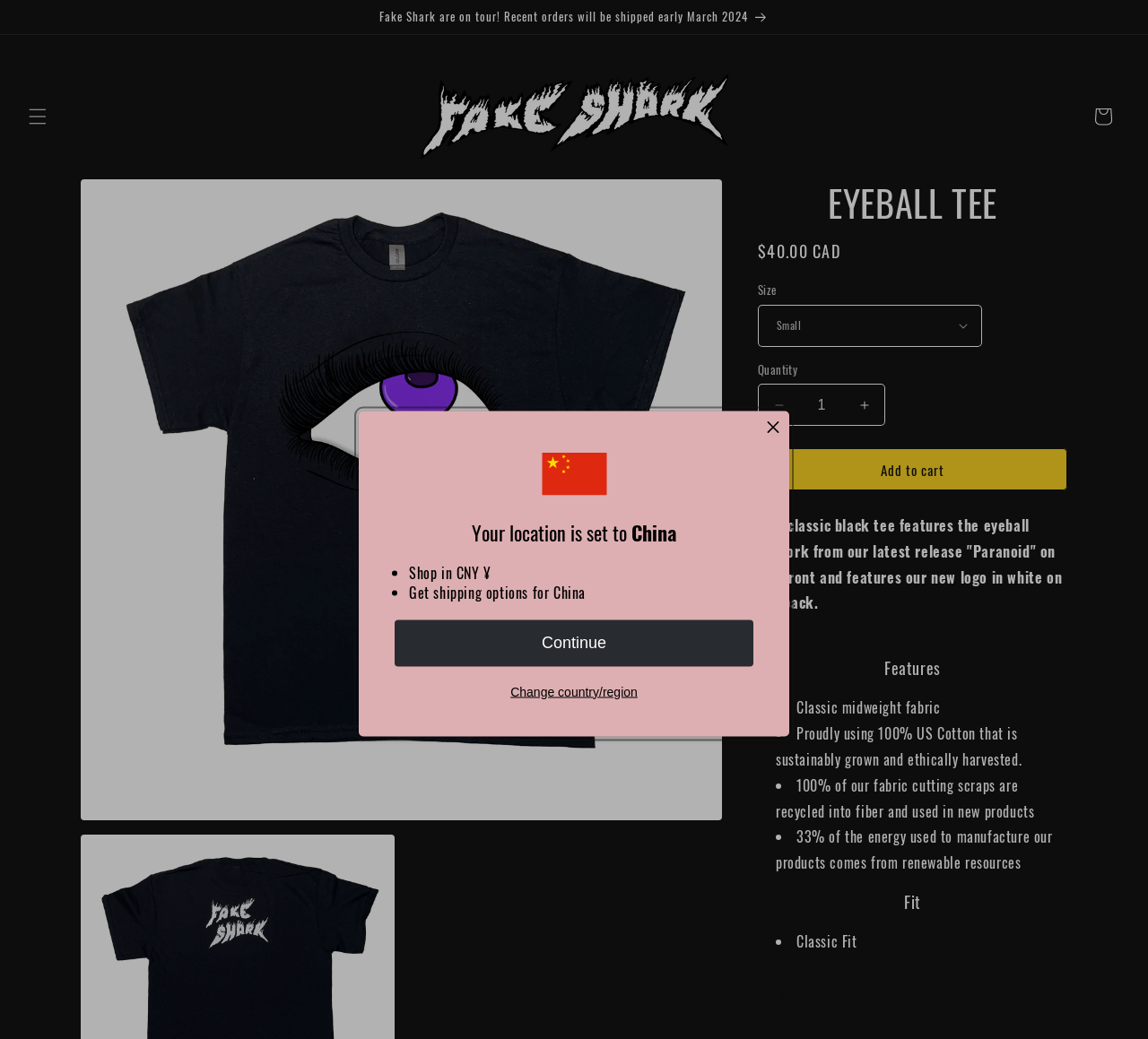Please find the bounding box coordinates of the clickable region needed to complete the following instruction: "Click on Flight Wine Bar". The bounding box coordinates must consist of four float numbers between 0 and 1, i.e., [left, top, right, bottom].

None